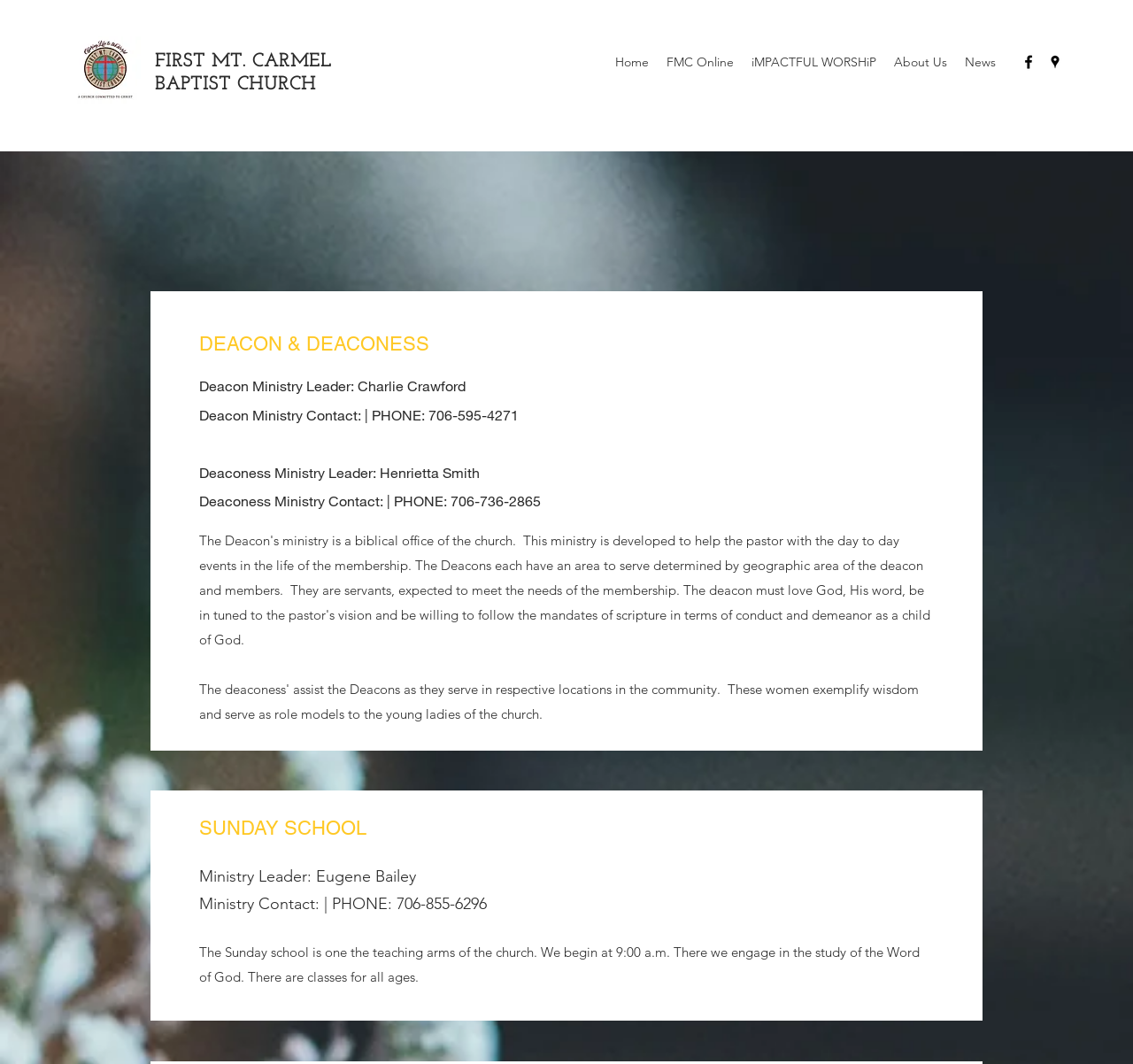Please specify the bounding box coordinates of the element that should be clicked to execute the given instruction: 'View FMC Online'. Ensure the coordinates are four float numbers between 0 and 1, expressed as [left, top, right, bottom].

[0.58, 0.046, 0.655, 0.071]